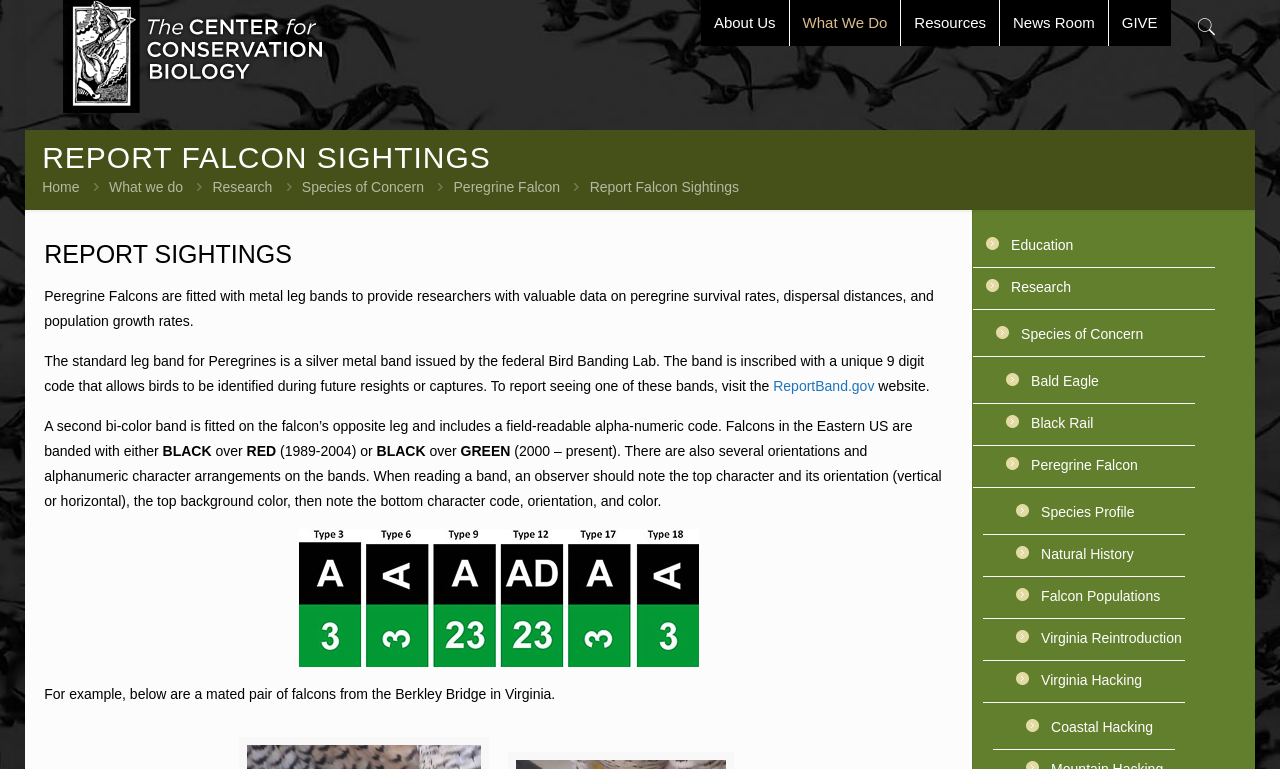Please find the bounding box coordinates of the element that must be clicked to perform the given instruction: "Click the 'Peregrine Falcon' link". The coordinates should be four float numbers from 0 to 1, i.e., [left, top, right, bottom].

[0.354, 0.233, 0.438, 0.254]